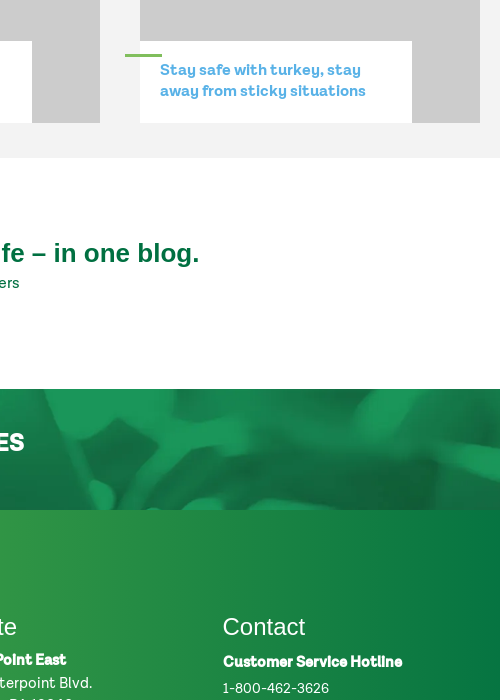Offer a detailed explanation of the image's components.

The image emphasizes the invitation to subscribe to a blog that focuses on important topics in dentistry and life, connecting readers to relevant updates and insights. Positioned prominently, it features a clear call to action for readers interested in enhancing their knowledge in healthcare and business. Surrounding elements highlight featured posts, including engaging titles like “Stay safe with turkey, stay away from sticky situations,” which reflect the blog's blend of informative and practical content. Below, contact information and service details further enhance accessibility, reinforcing the community-oriented approach of the blog.